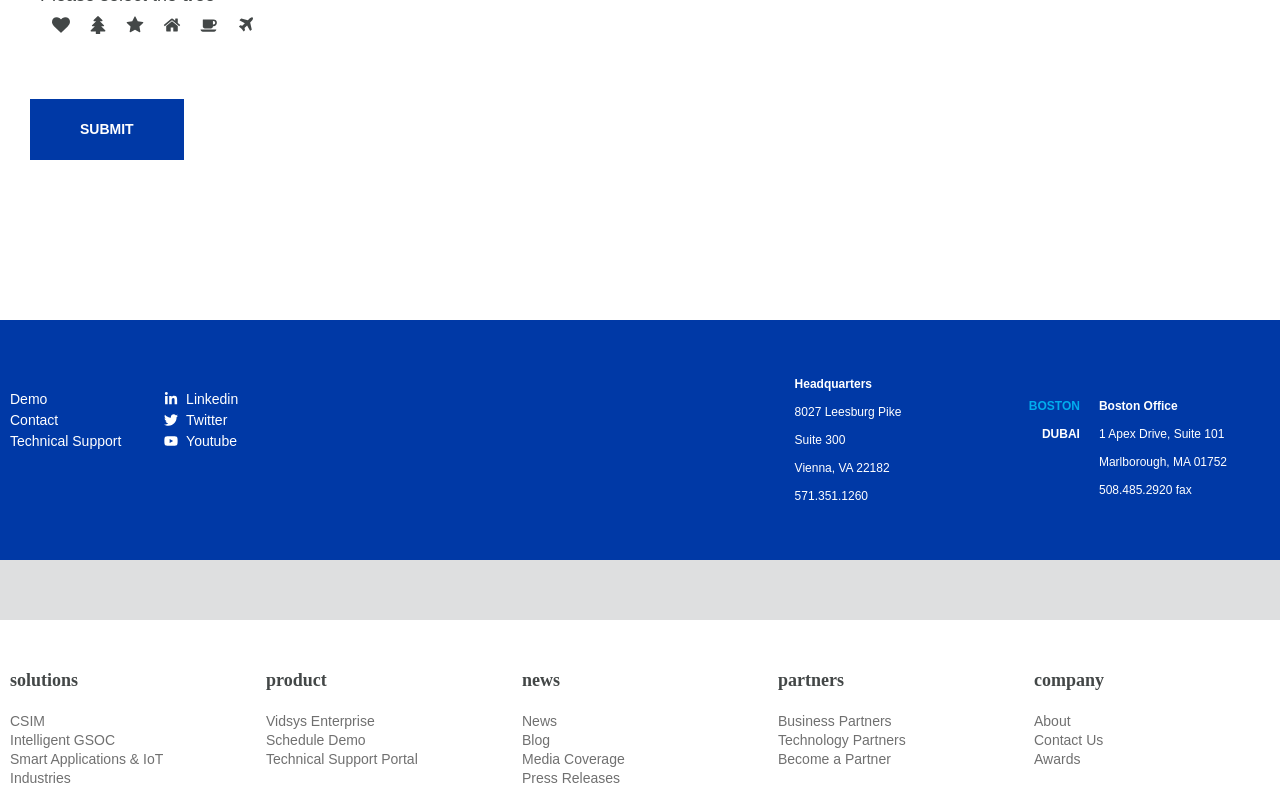Show the bounding box coordinates of the region that should be clicked to follow the instruction: "Click the SUBMIT button."

[0.023, 0.126, 0.143, 0.204]